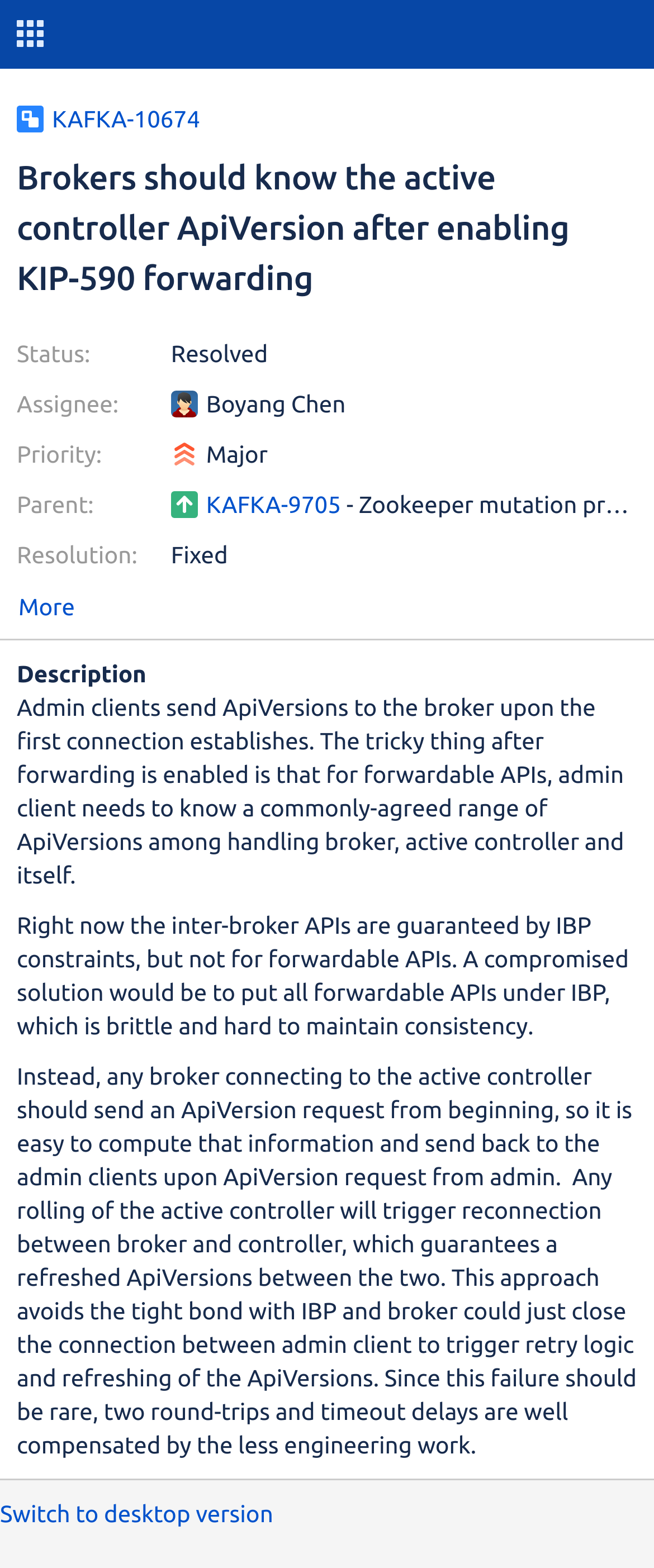Using the details from the image, please elaborate on the following question: What is the resolution of this issue?

I found the answer by looking at the 'Resolution:' label and its corresponding value 'Fixed' on the webpage.